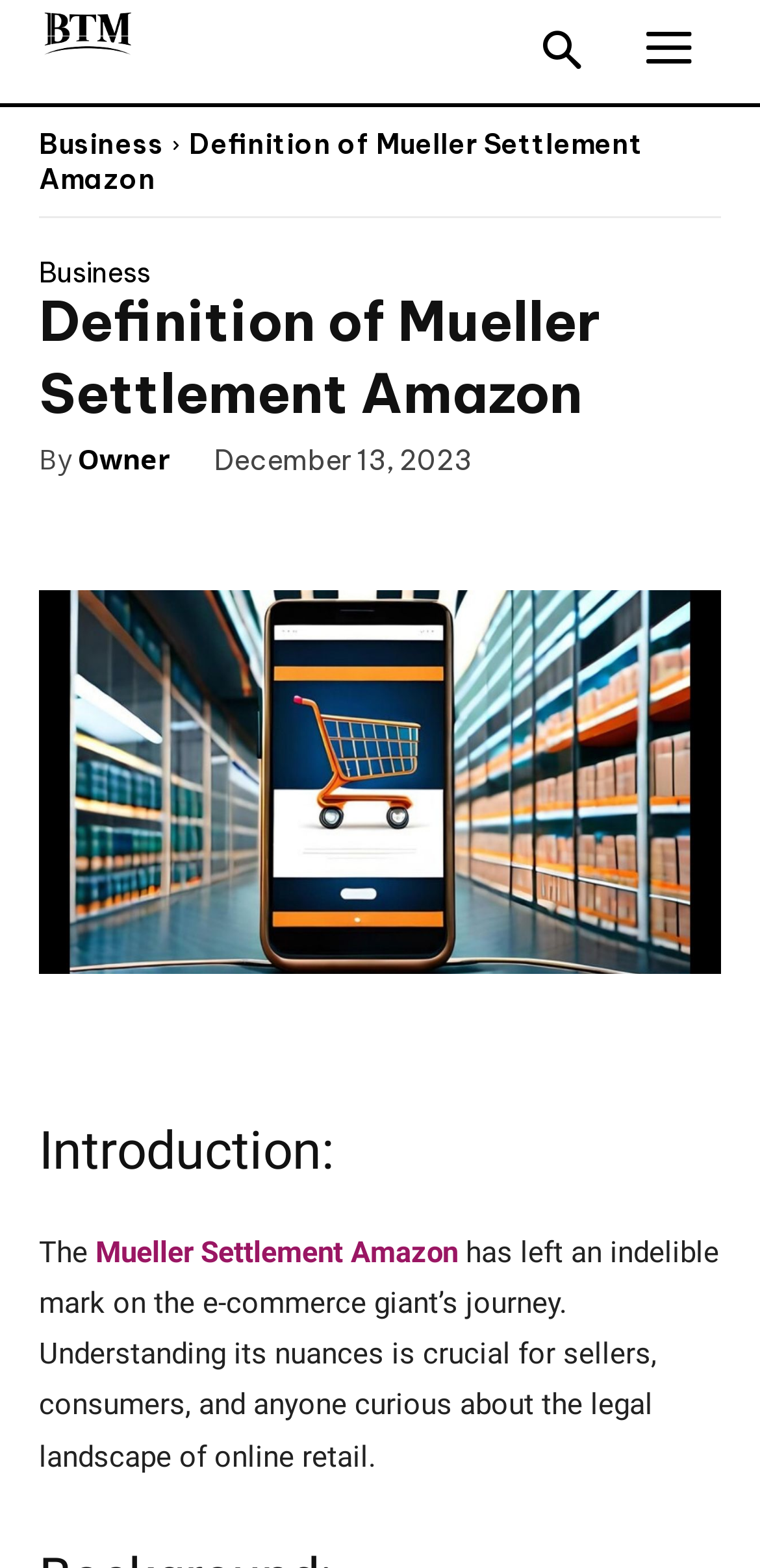Elaborate on the information and visuals displayed on the webpage.

The webpage appears to be an article or blog post about the Mueller Settlement Amazon. At the top left corner, there is a logo and a link to the "Business" section. Next to the logo, there is a heading that reads "Definition of Mueller Settlement Amazon" and a link to the same section. 

Below the heading, there is a static text that says "By" followed by a link to the author's name, "Owner". To the right of the author's name, there is a timestamp showing the date "December 13, 2023". 

Further down, there are four social media links, represented by icons, aligned horizontally. 

The main content of the article starts with a heading "Introduction:" followed by a paragraph of text. The paragraph begins with the word "The" and then highlights the importance of understanding the Mueller Settlement Amazon, mentioning its impact on sellers, consumers, and the legal landscape of online retail.